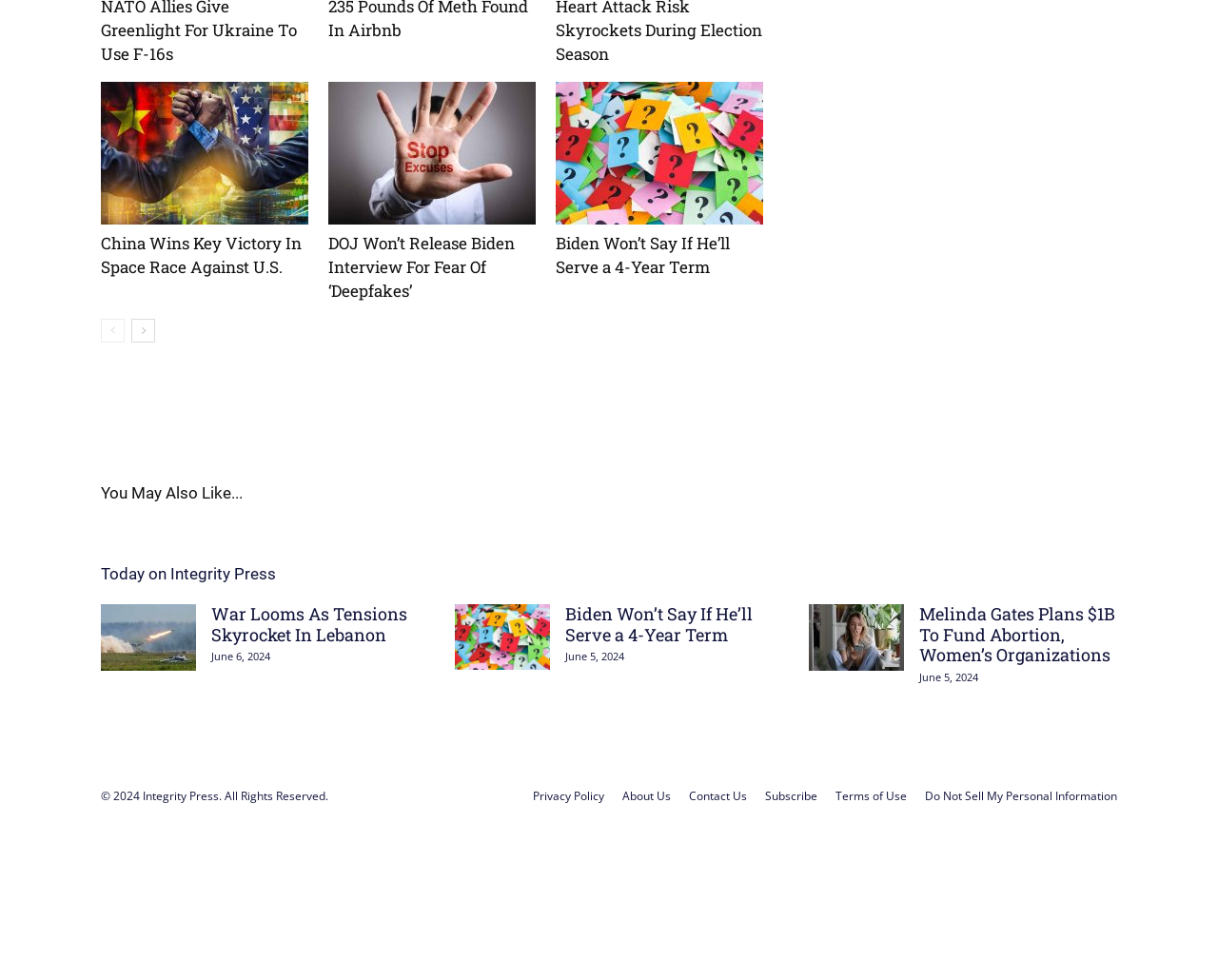Observe the image and answer the following question in detail: What is the purpose of the links at the bottom of the page?

I looked at the links at the bottom of the page and found that they have text such as 'Privacy Policy', 'About Us', 'Contact Us', etc. which suggests that they are meant to provide access to other pages or information related to the website.